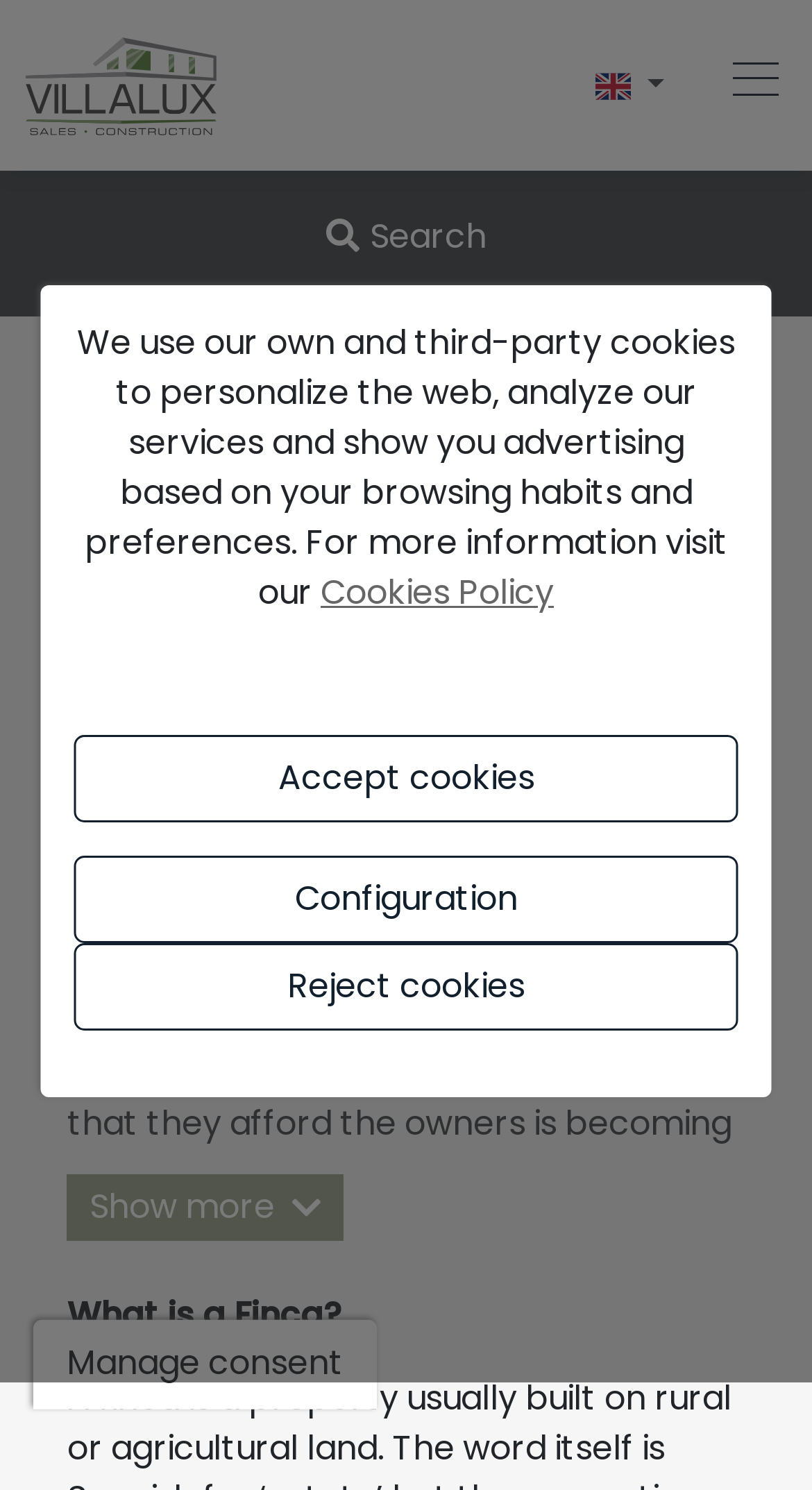What is the purpose of the 'Show more' button?
Refer to the image and give a detailed response to the question.

The 'Show more' button is likely used to display more fincas available for sale, as it is located below the text describing the fincas and their popularity.